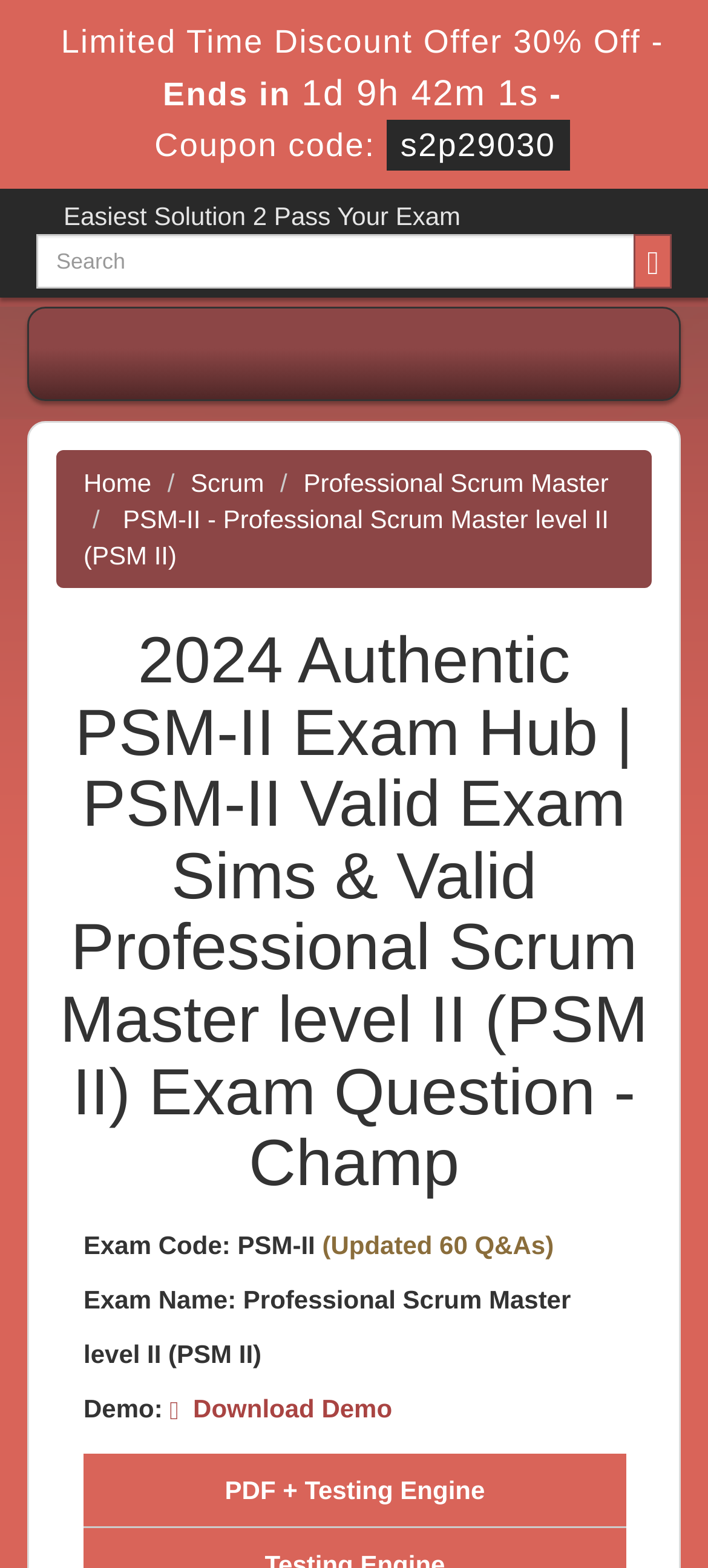What is the format of the demo?
Your answer should be a single word or phrase derived from the screenshot.

PDF